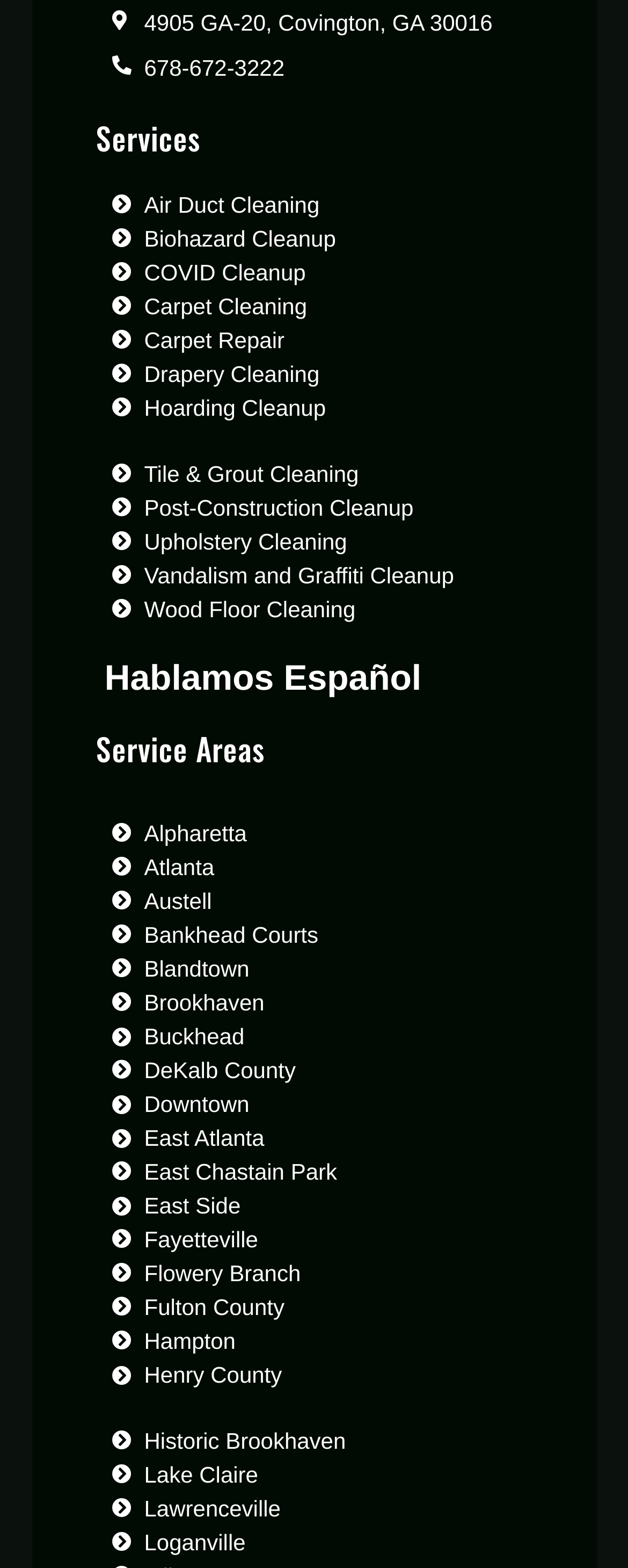What is the phone number of the service provider?
Based on the screenshot, give a detailed explanation to answer the question.

The phone number of the service provider can be found at the top of the webpage, which is '678-672-3222'. This is indicated by the link element with the text '678-672-3222' and bounding box coordinates [0.178, 0.032, 0.822, 0.054].